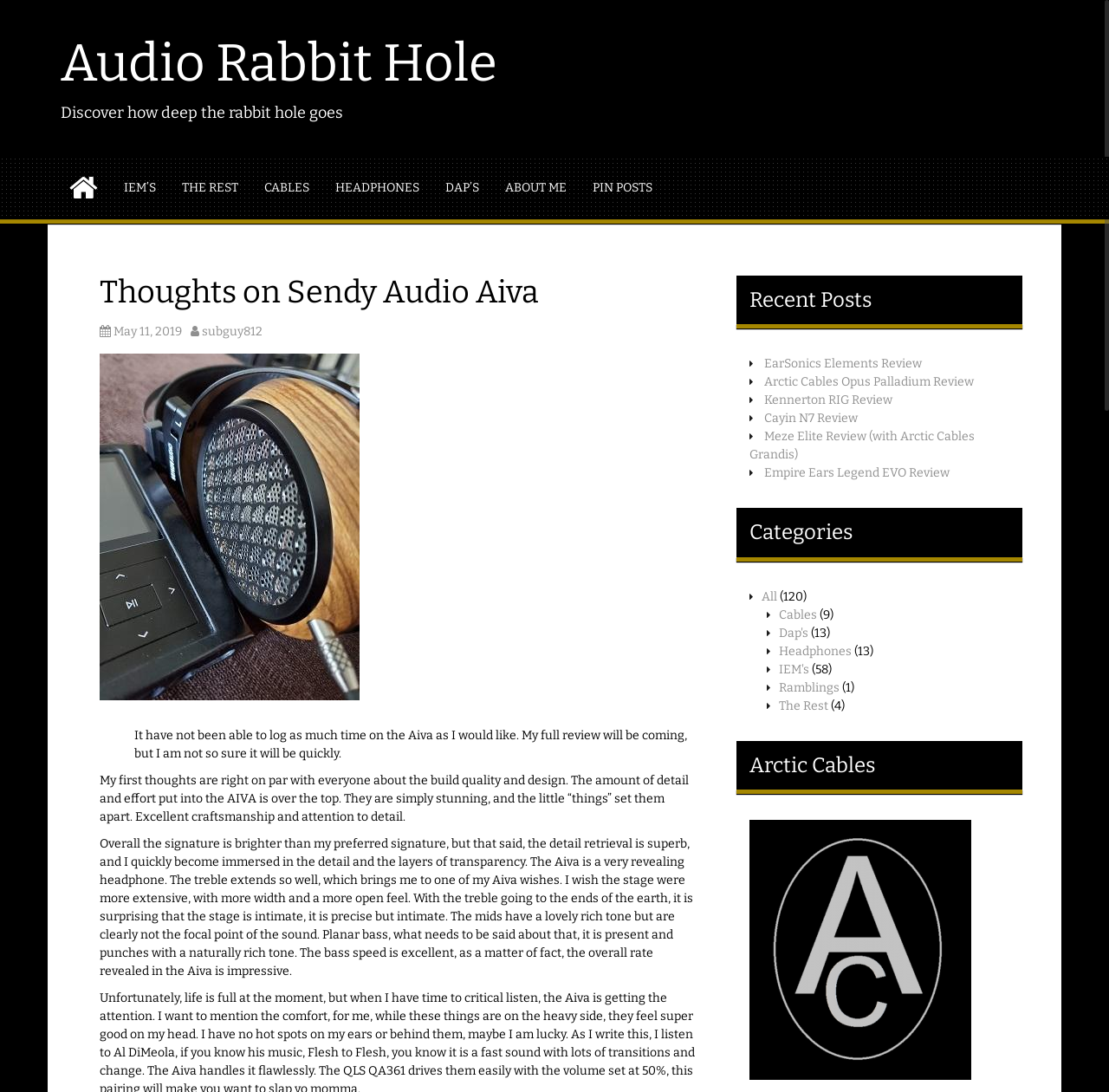What is the name of the website?
Can you offer a detailed and complete answer to this question?

I determined the name of the website by looking at the heading element with the text 'Audio Rabbit Hole' at the top of the webpage.